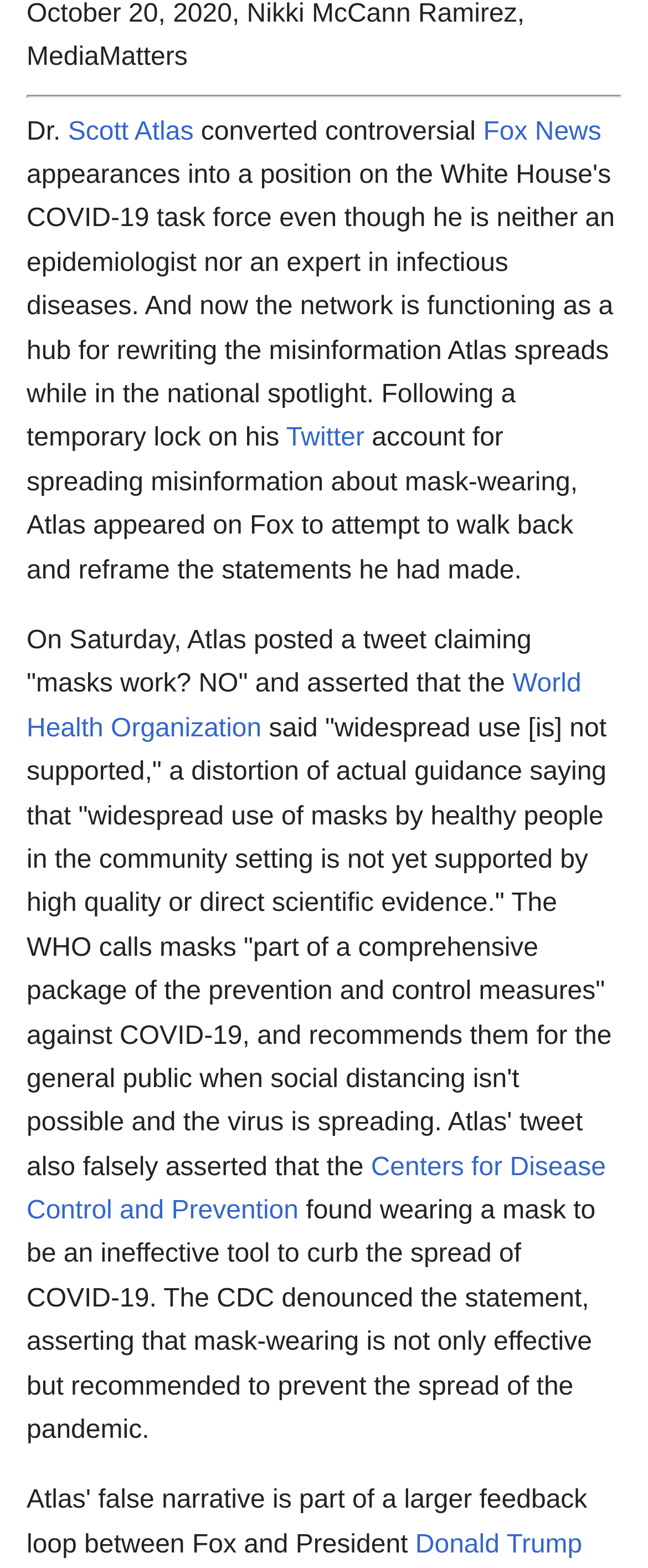Specify the bounding box coordinates (top-left x, top-left y, bottom-right x, bottom-right y) of the UI element in the screenshot that matches this description: World Health Organization

[0.041, 0.428, 0.897, 0.474]